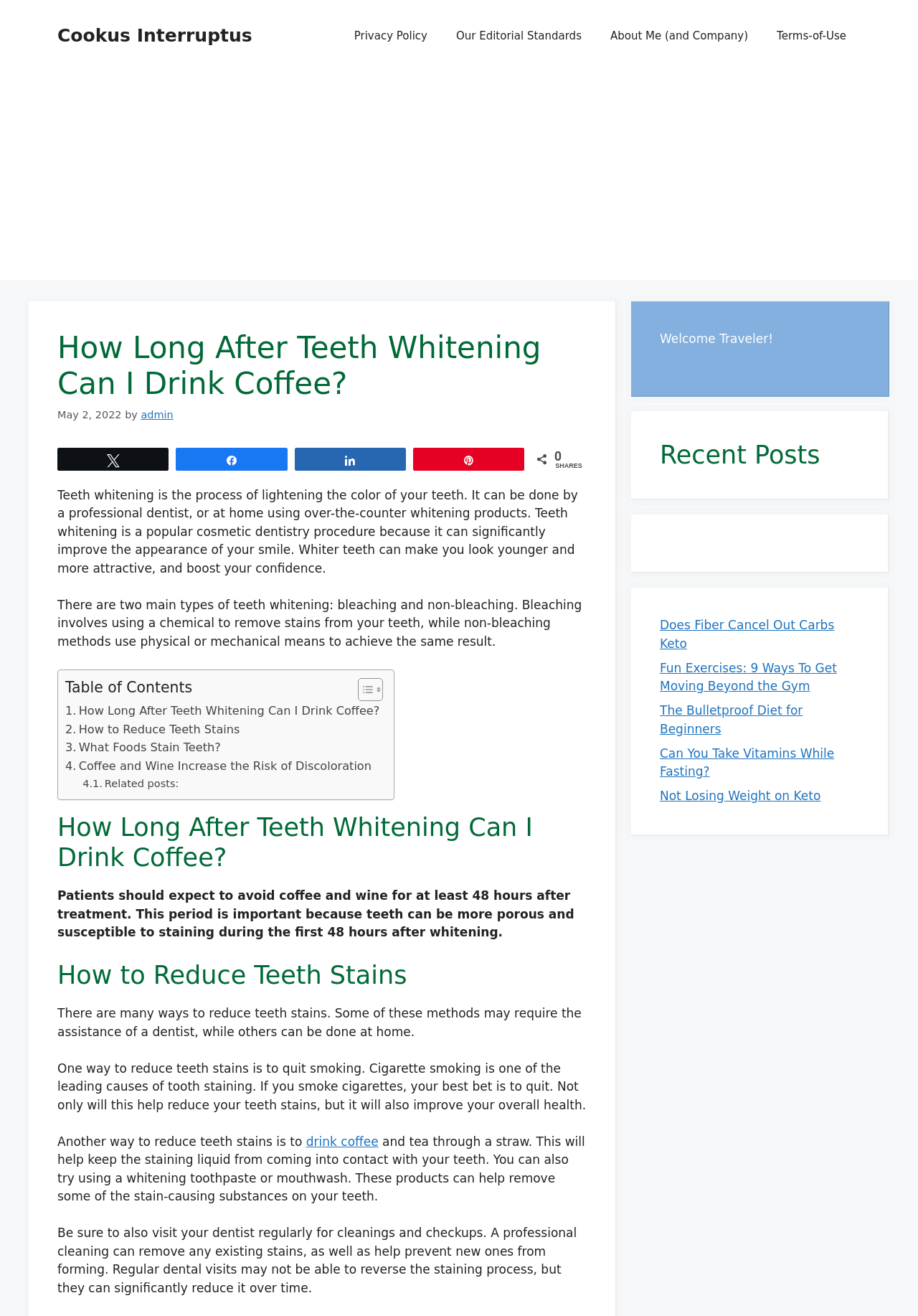Please identify the bounding box coordinates of the element I need to click to follow this instruction: "Click the 'Toggle Table of Content' button".

[0.378, 0.515, 0.414, 0.533]